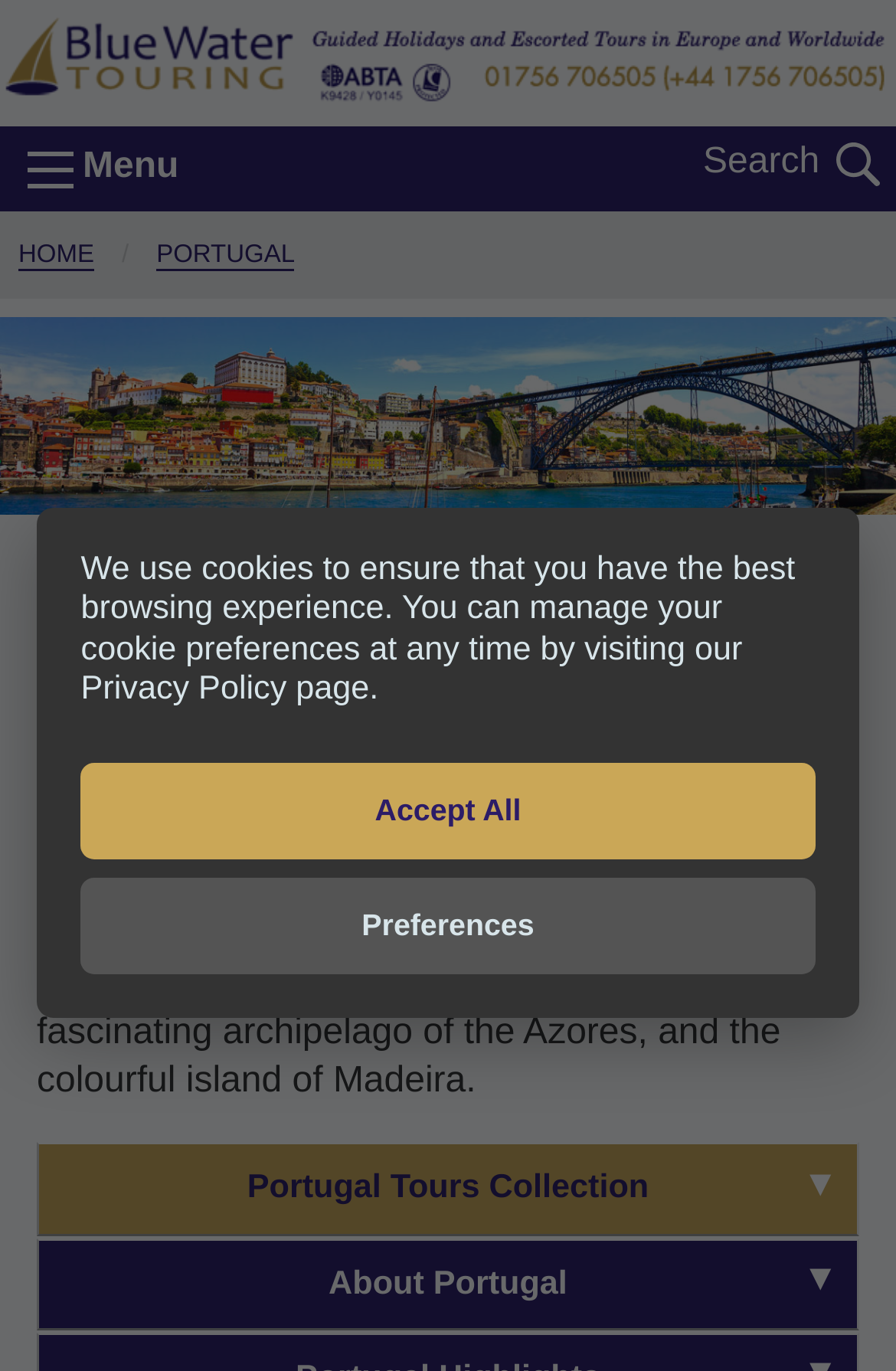Determine the bounding box coordinates of the clickable element to complete this instruction: "View Portugal Tours Collection". Provide the coordinates in the format of four float numbers between 0 and 1, [left, top, right, bottom].

[0.041, 0.833, 0.959, 0.901]